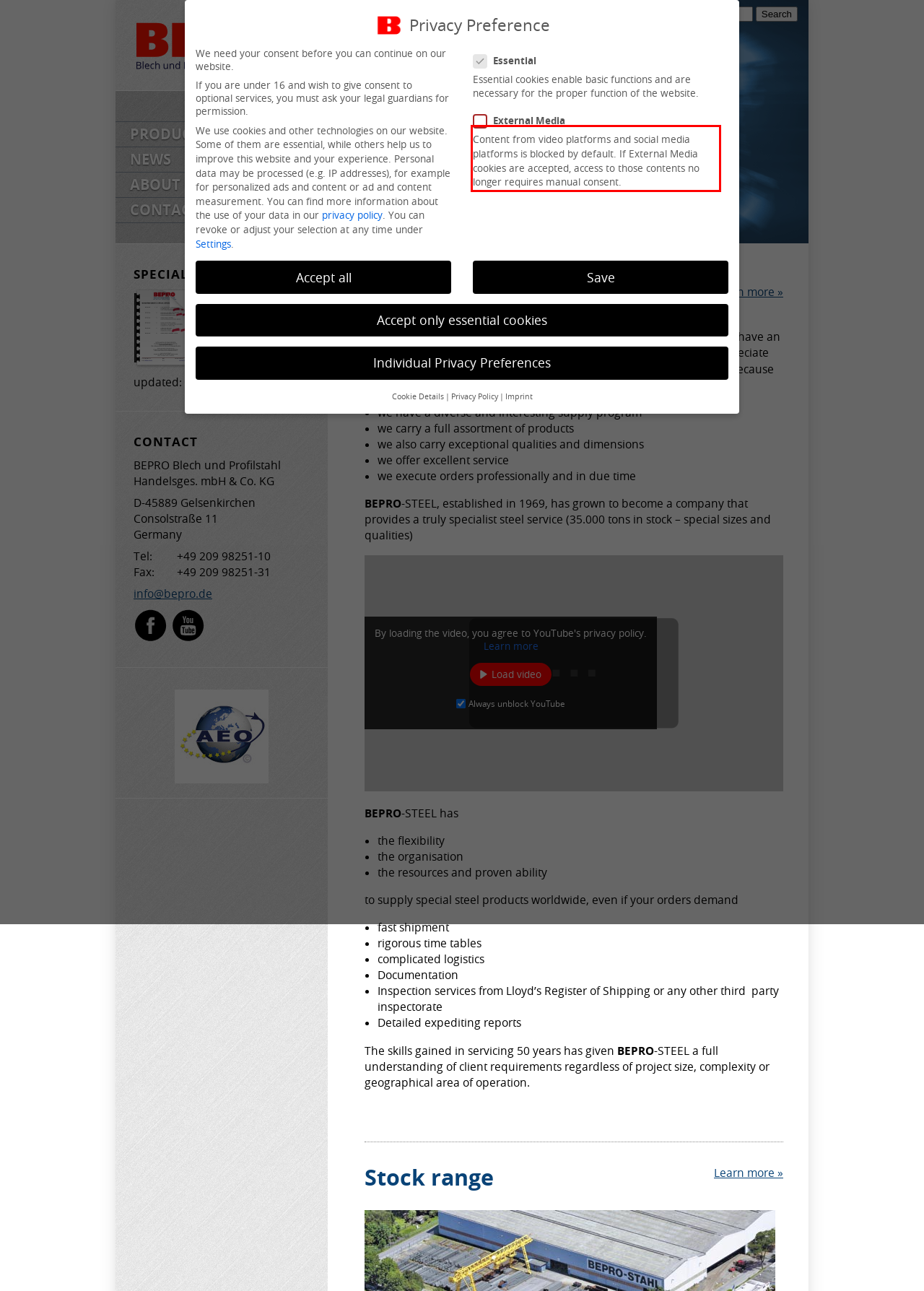Please analyze the screenshot of a webpage and extract the text content within the red bounding box using OCR.

Content from video platforms and social media platforms is blocked by default. If External Media cookies are accepted, access to those contents no longer requires manual consent.